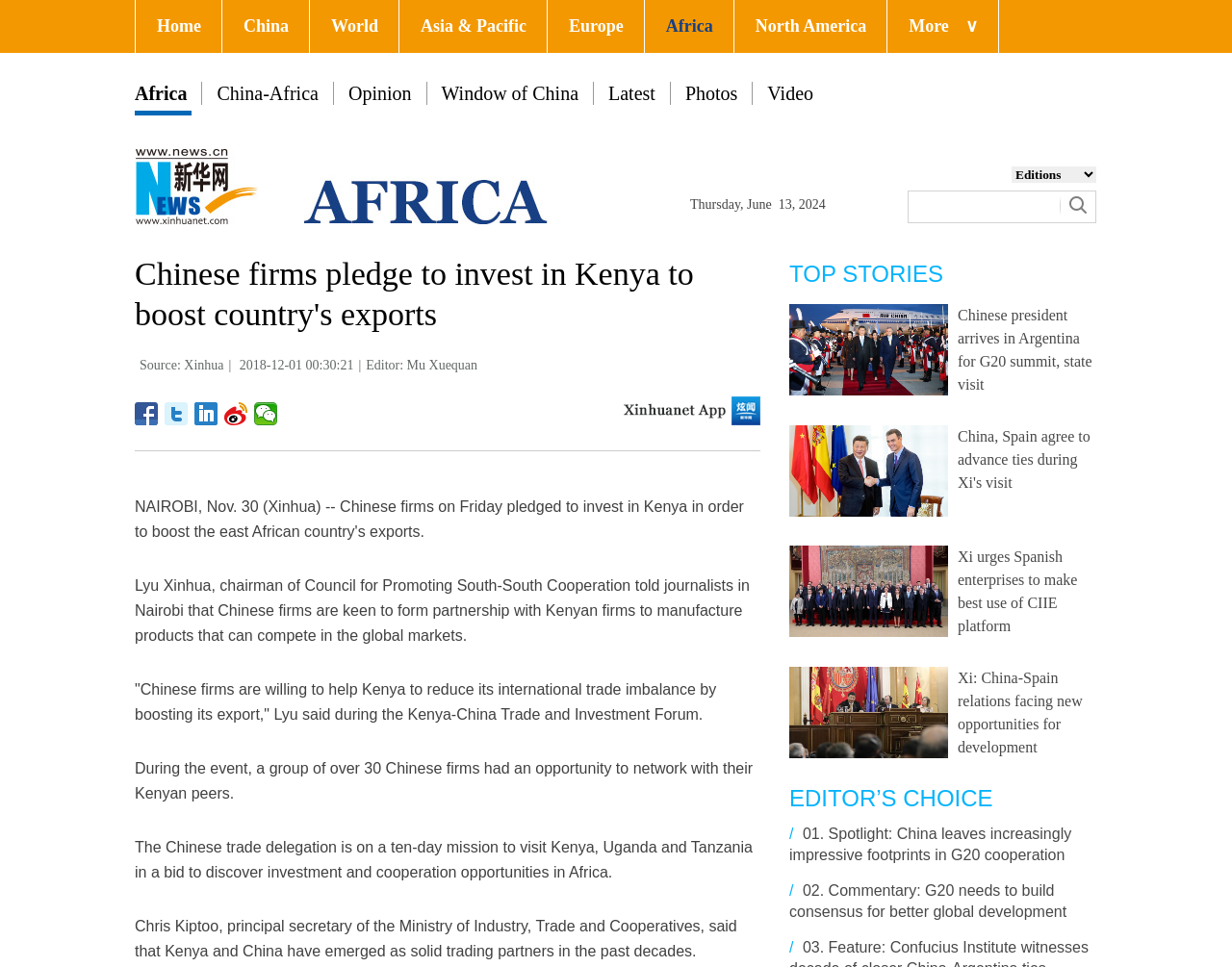What is the name of the chairman of Council for Promoting South-South Cooperation?
Utilize the image to construct a detailed and well-explained answer.

I found the name of the chairman by reading the static text element that says 'Lyu Xinhua, chairman of Council for Promoting South-South Cooperation told journalists in Nairobi...'.